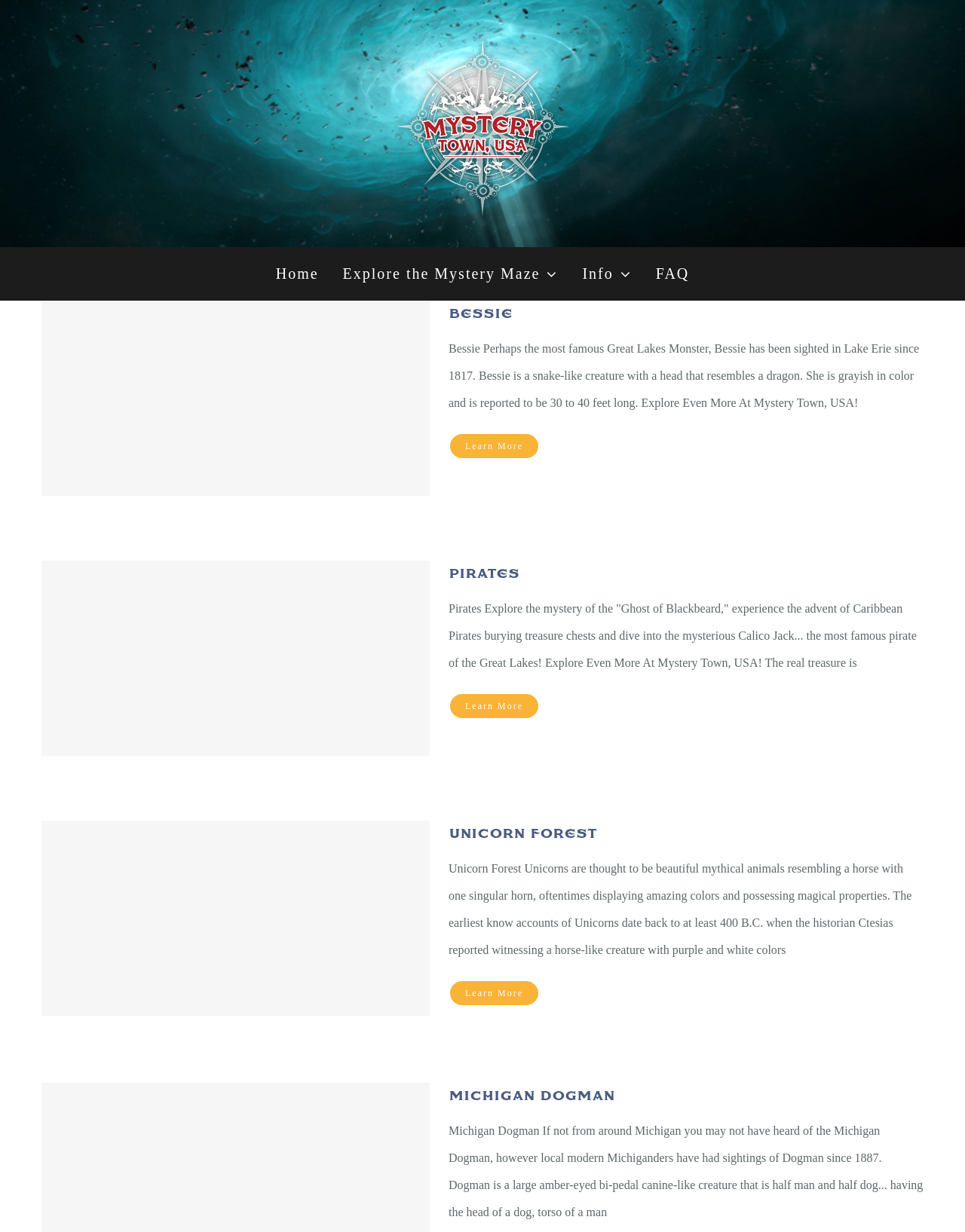Provide the bounding box coordinates of the area you need to click to execute the following instruction: "Go to Home page".

[0.273, 0.201, 0.343, 0.243]